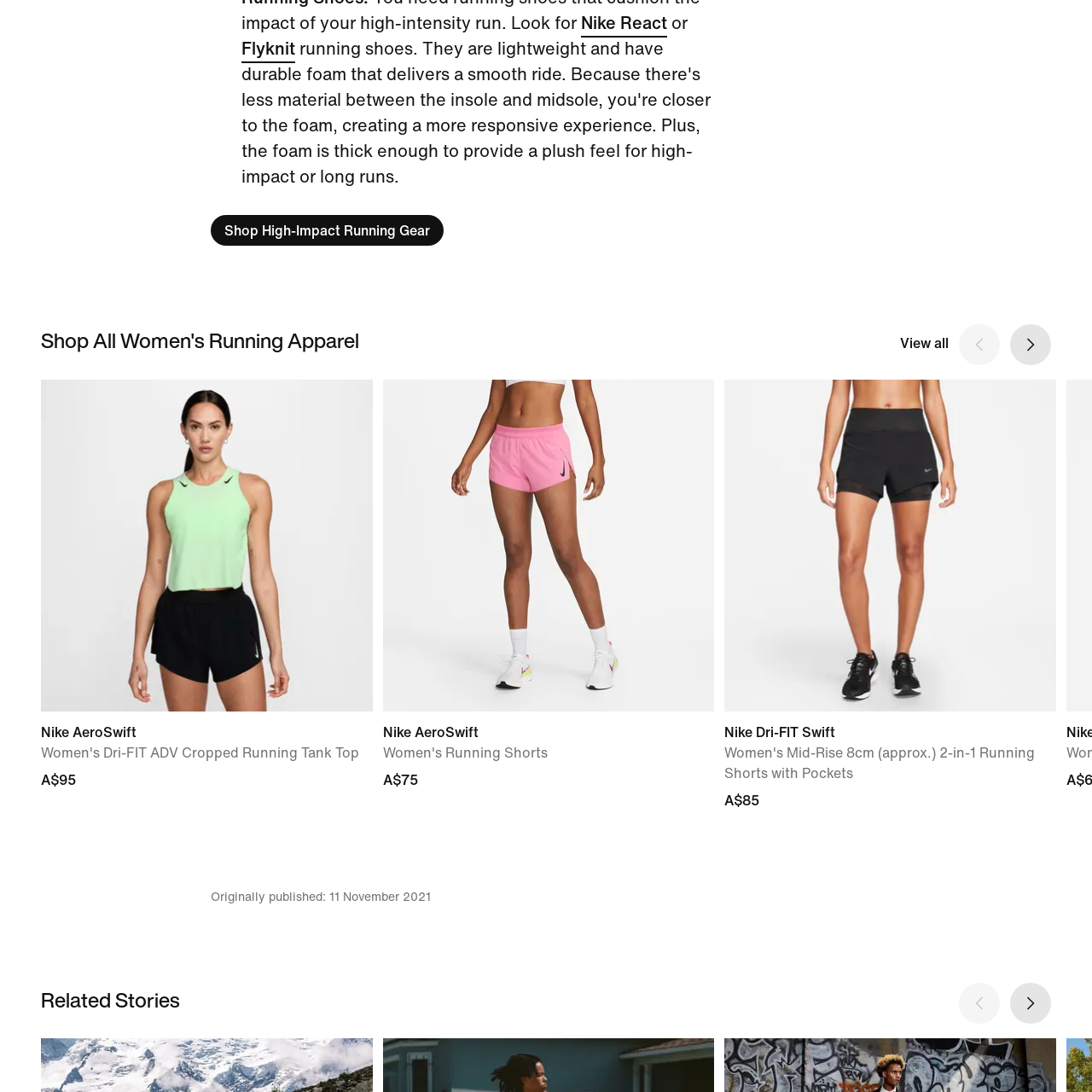Examine the area within the red bounding box and answer the following question using a single word or phrase:
What technology is used for moisture-wicking?

Dri-FIT